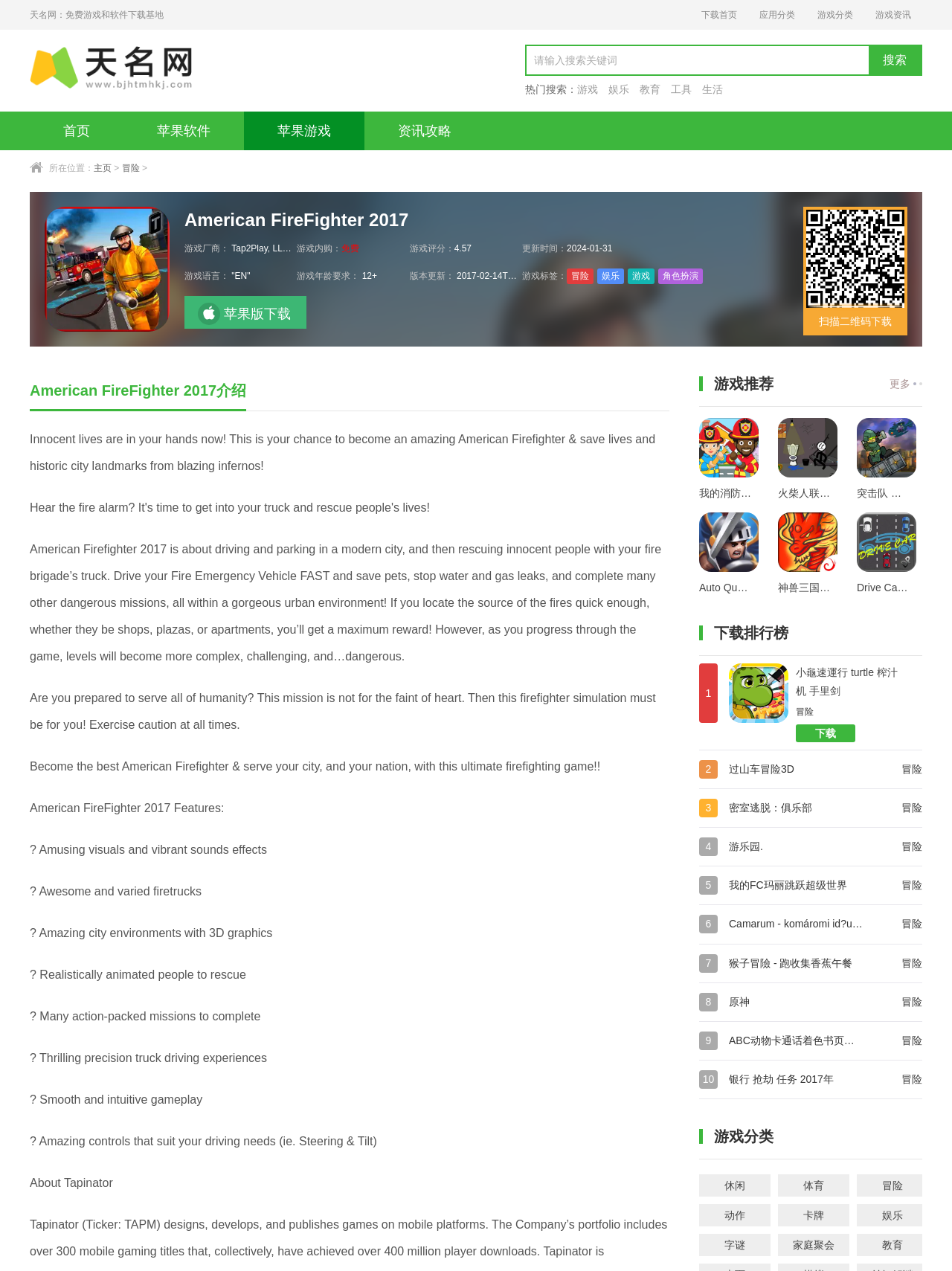Pinpoint the bounding box coordinates for the area that should be clicked to perform the following instruction: "view more game recommendations".

[0.934, 0.284, 0.969, 0.319]